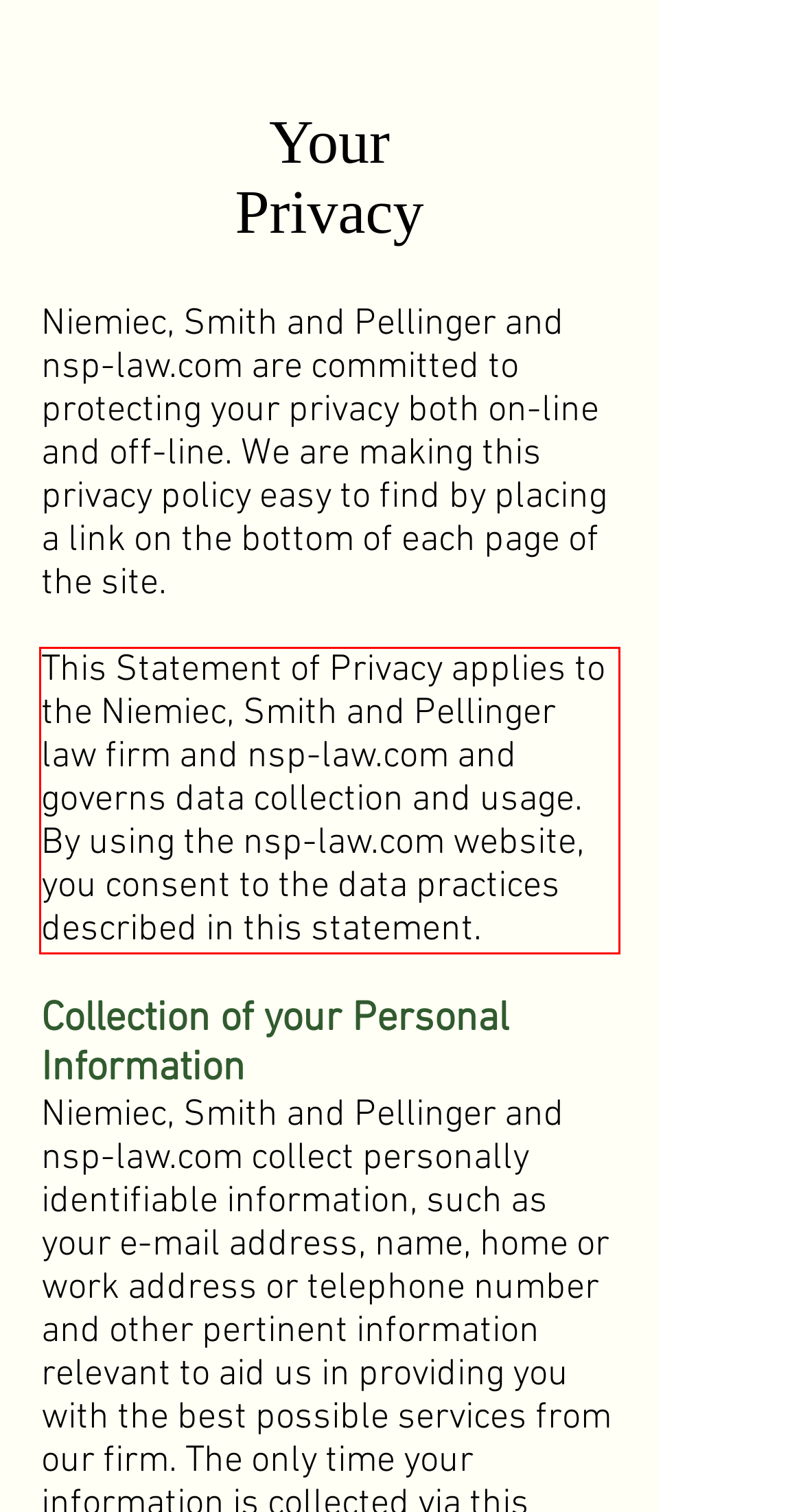From the given screenshot of a webpage, identify the red bounding box and extract the text content within it.

This Statement of Privacy applies to the Niemiec, Smith and Pellinger law firm and nsp-law.com and governs data collection and usage. By using the nsp-law.com website, you consent to the data practices described in this statement.